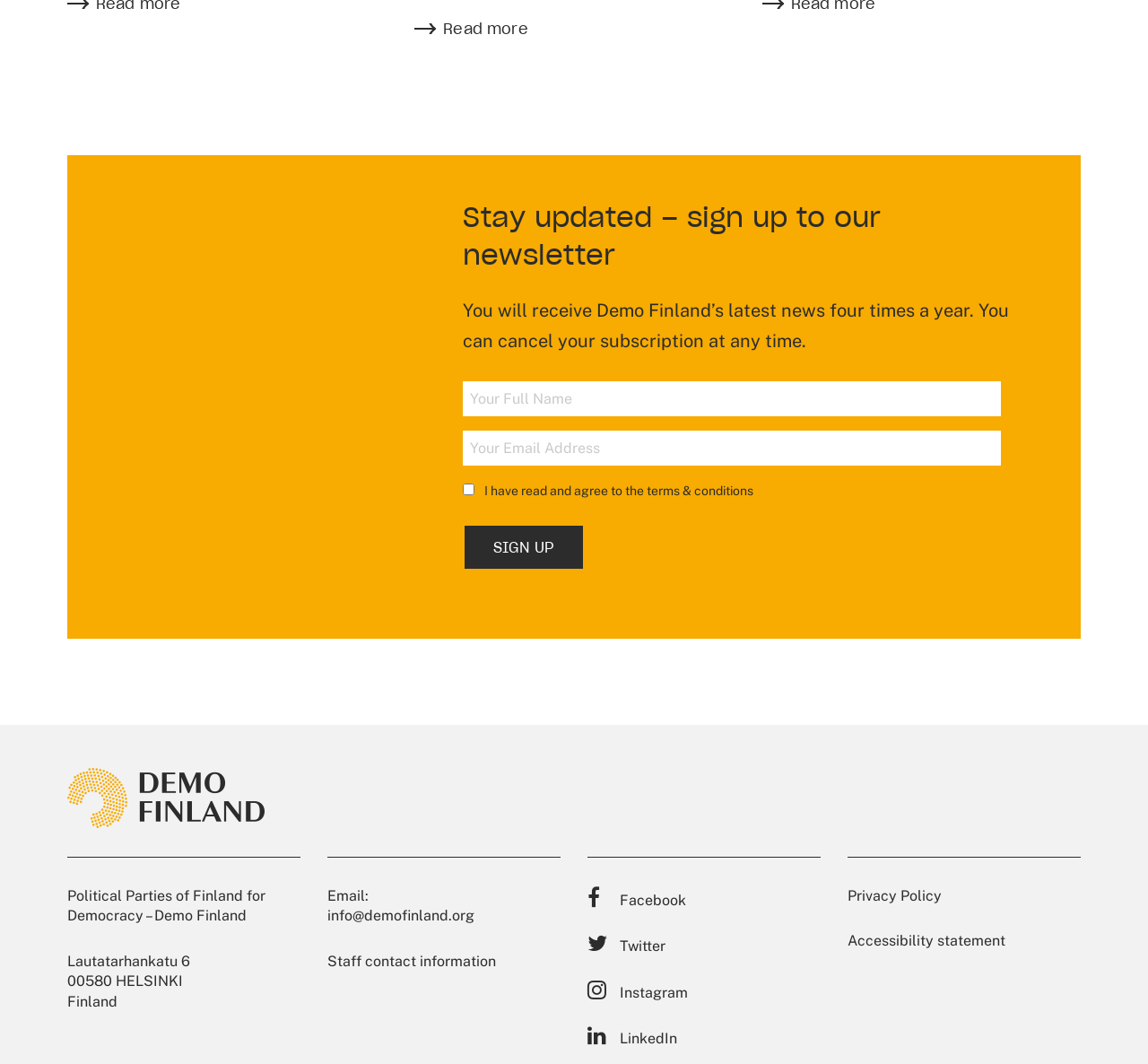Find the bounding box coordinates of the clickable area required to complete the following action: "Sign up".

[0.403, 0.492, 0.509, 0.536]